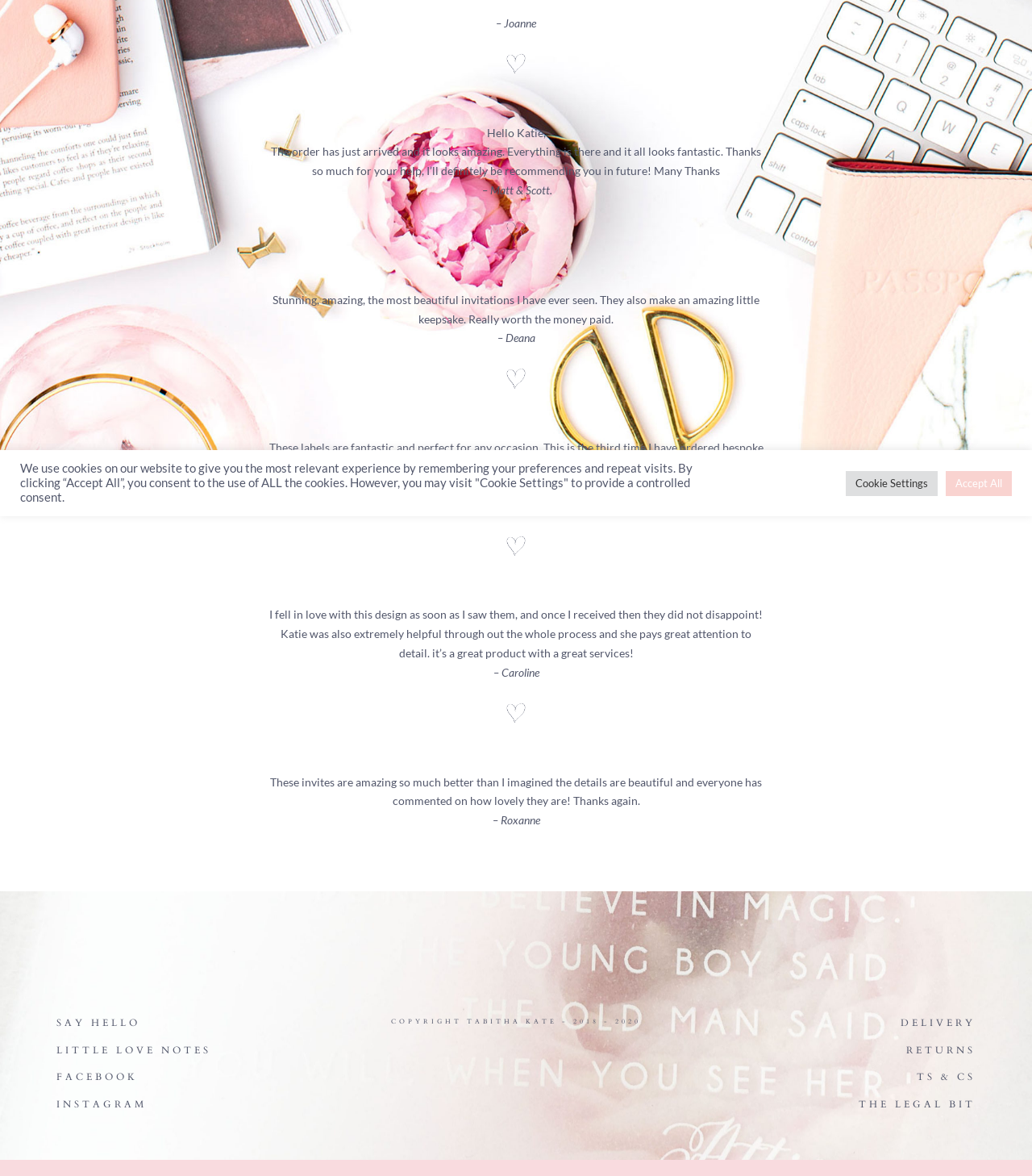Find the bounding box coordinates corresponding to the UI element with the description: "Say Hello". The coordinates should be formatted as [left, top, right, bottom], with values as floats between 0 and 1.

[0.055, 0.864, 0.136, 0.875]